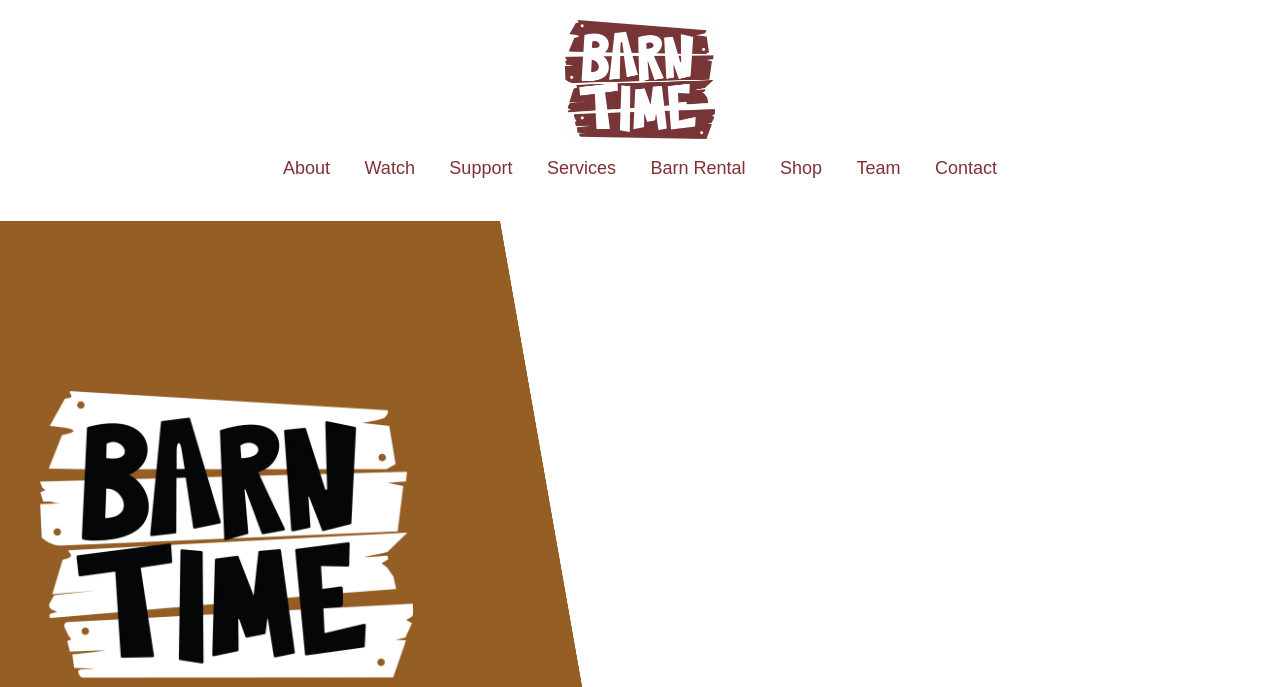Show the bounding box coordinates of the element that should be clicked to complete the task: "visit Watch page".

[0.275, 0.229, 0.334, 0.26]